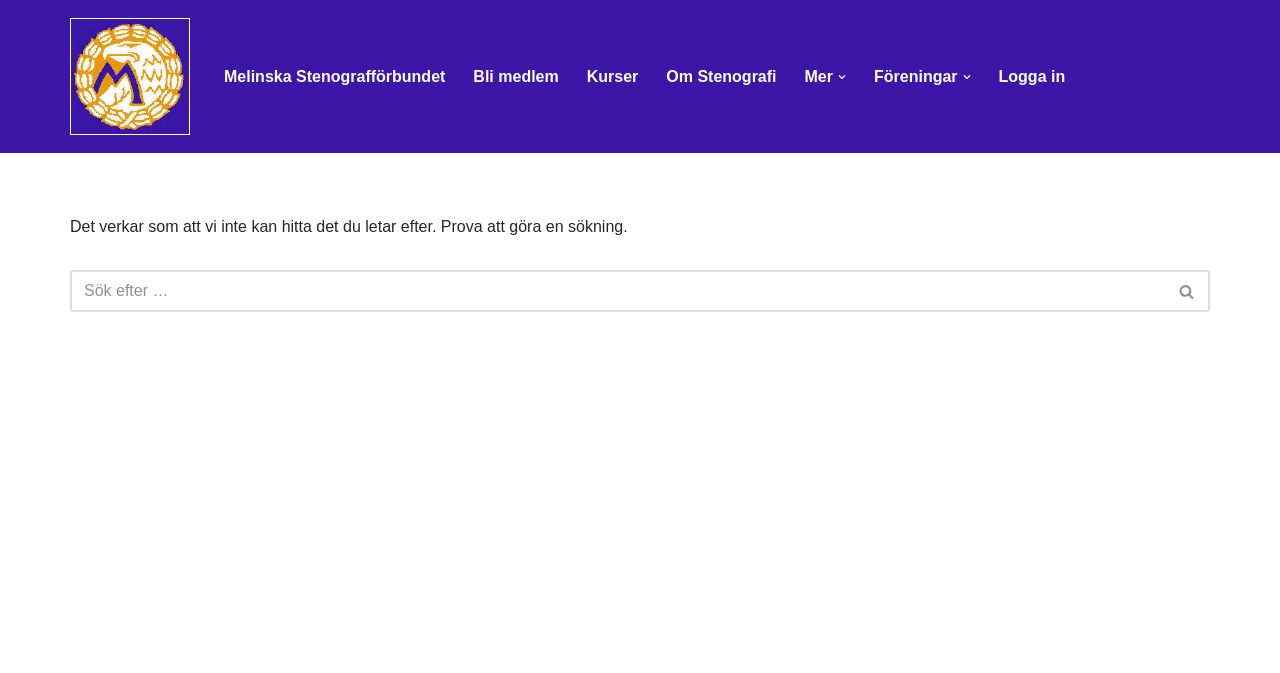By analyzing the image, answer the following question with a detailed response: What is the position of the 'Logga in' link?

I examined the primary menu and found that the 'Logga in' link is located at the rightmost position, with a bounding box coordinate of [0.78, 0.094, 0.832, 0.133].